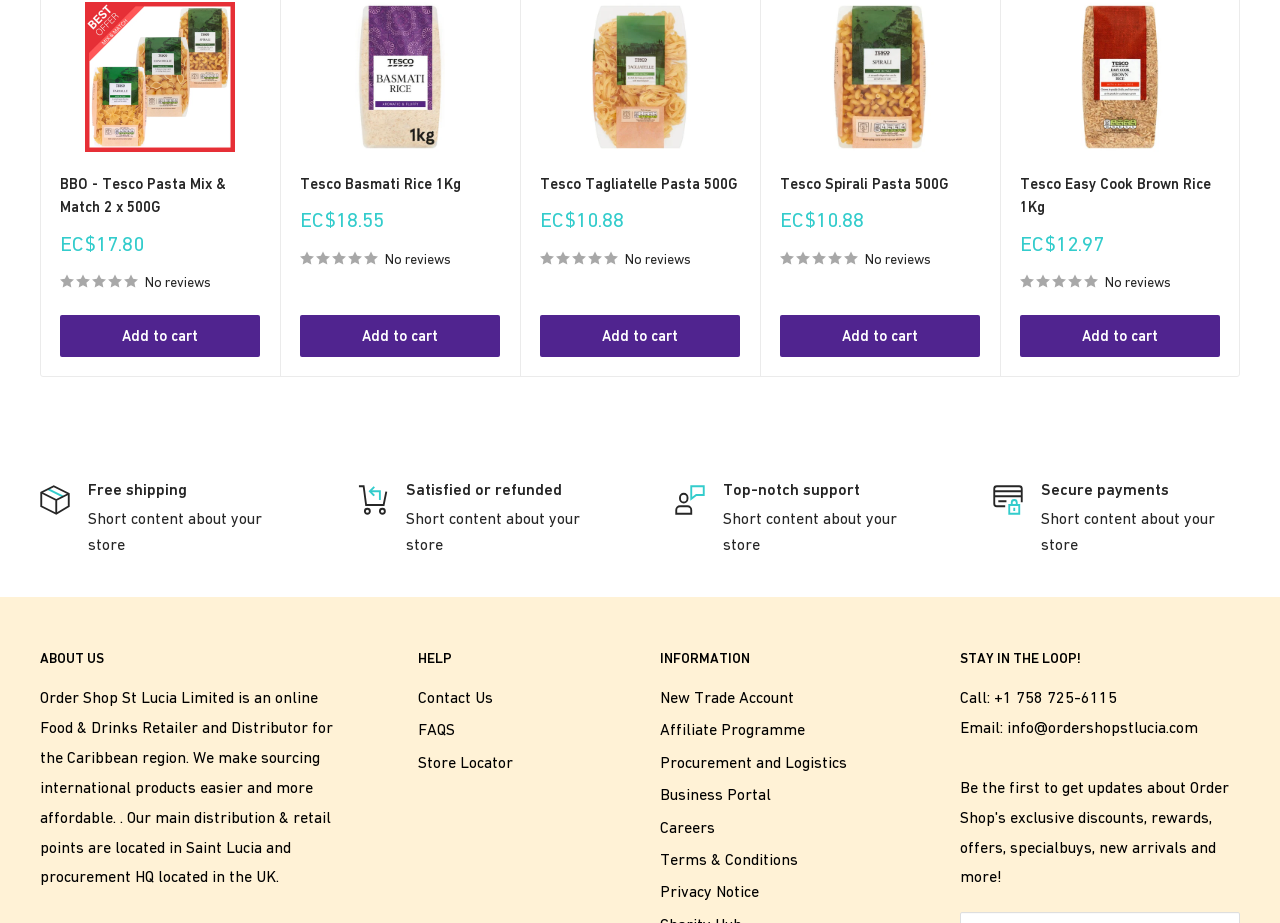Please identify the bounding box coordinates of the area I need to click to accomplish the following instruction: "Learn more about the store".

[0.031, 0.745, 0.26, 0.959]